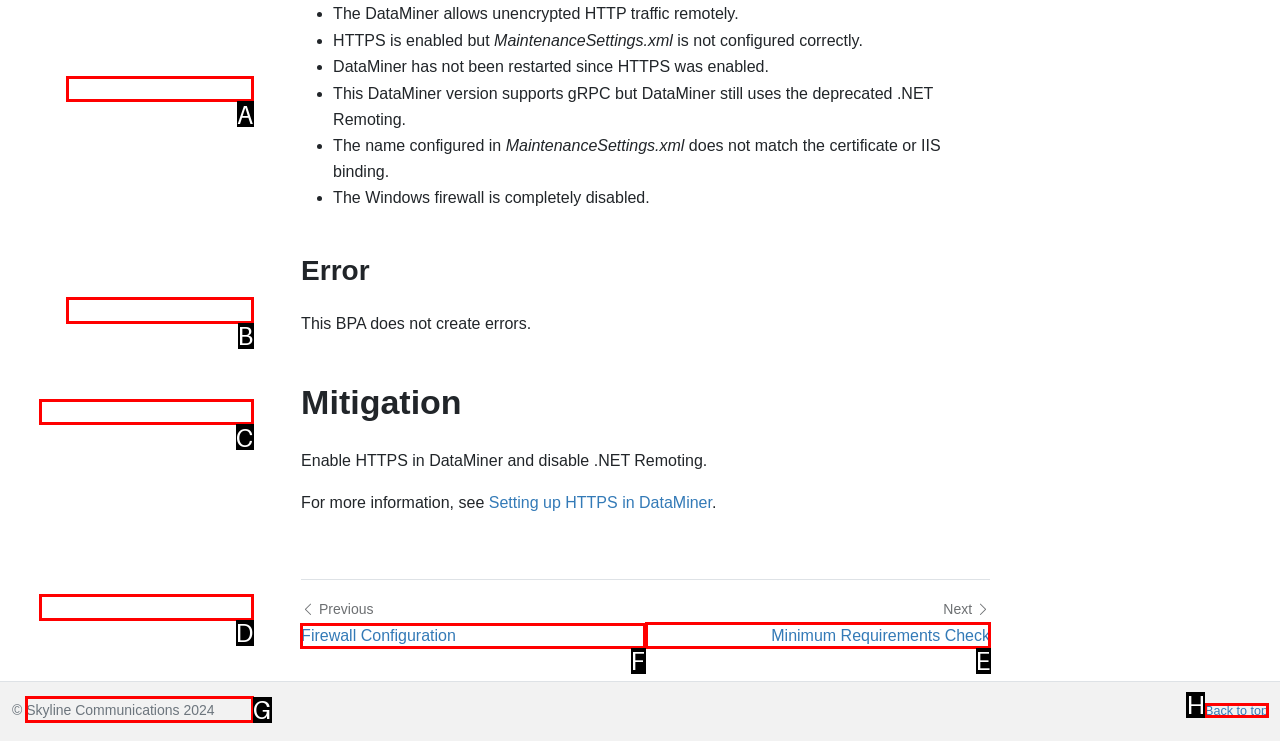Select the HTML element to finish the task: Go to 'Firewall Configuration' Reply with the letter of the correct option.

F